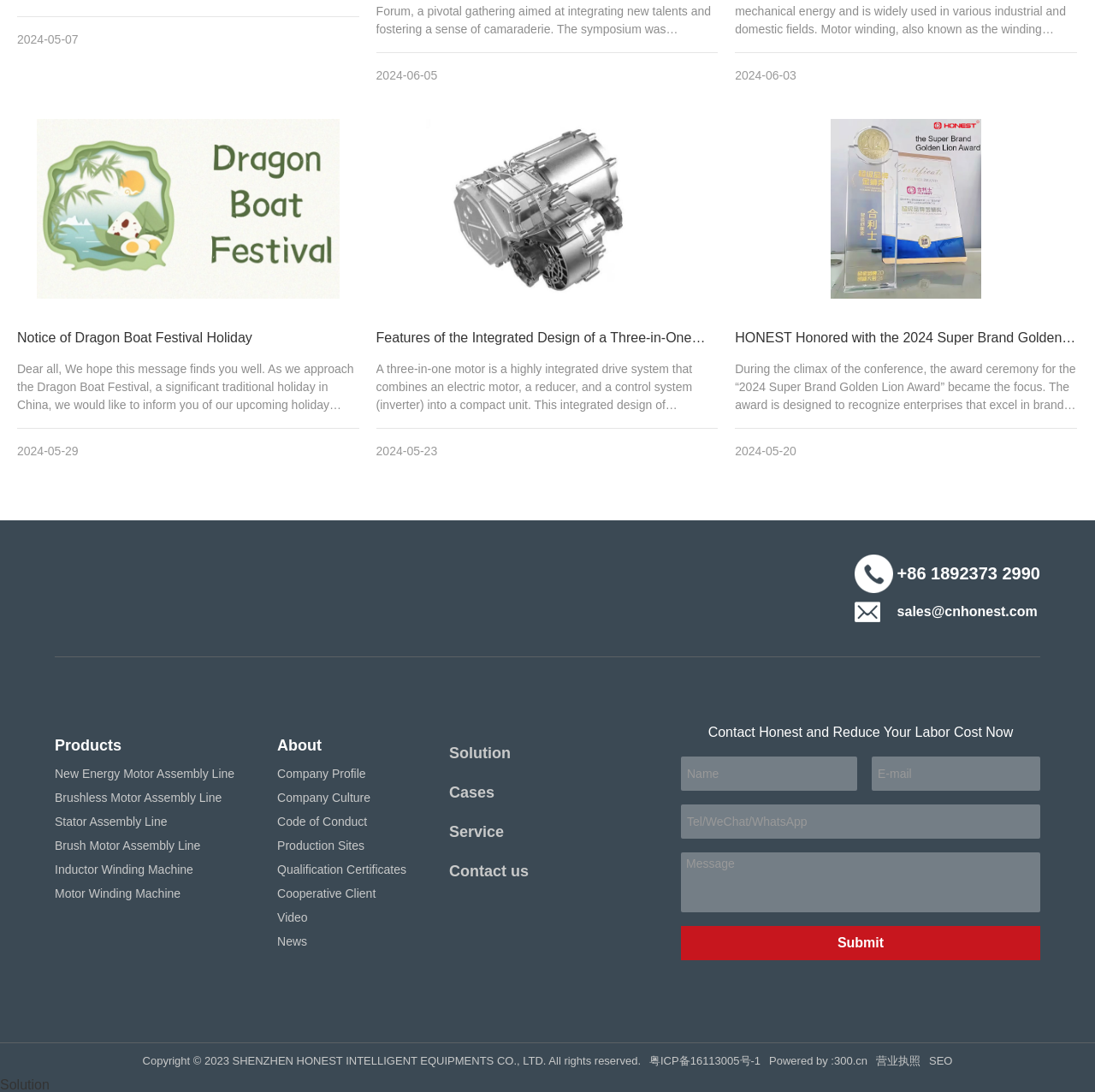Answer in one word or a short phrase: 
What is the company name of the website?

SHENZHEN HONEST INTELLIGENT EQUIPMENTS CO., LTD.